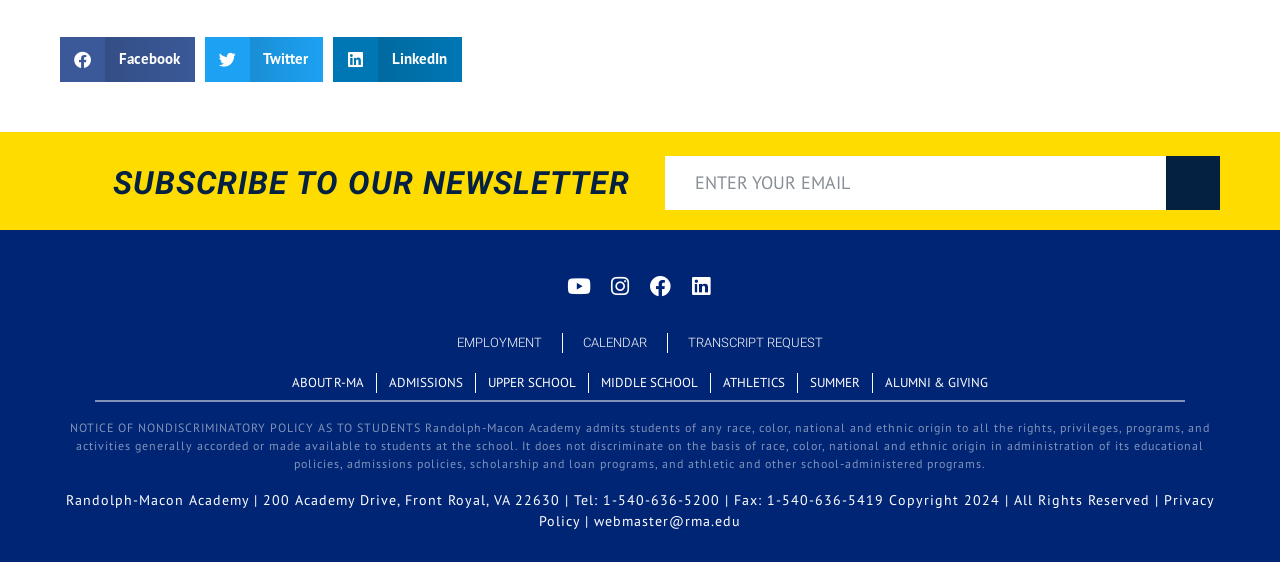Predict the bounding box for the UI component with the following description: "Instagram".

[0.471, 0.48, 0.497, 0.54]